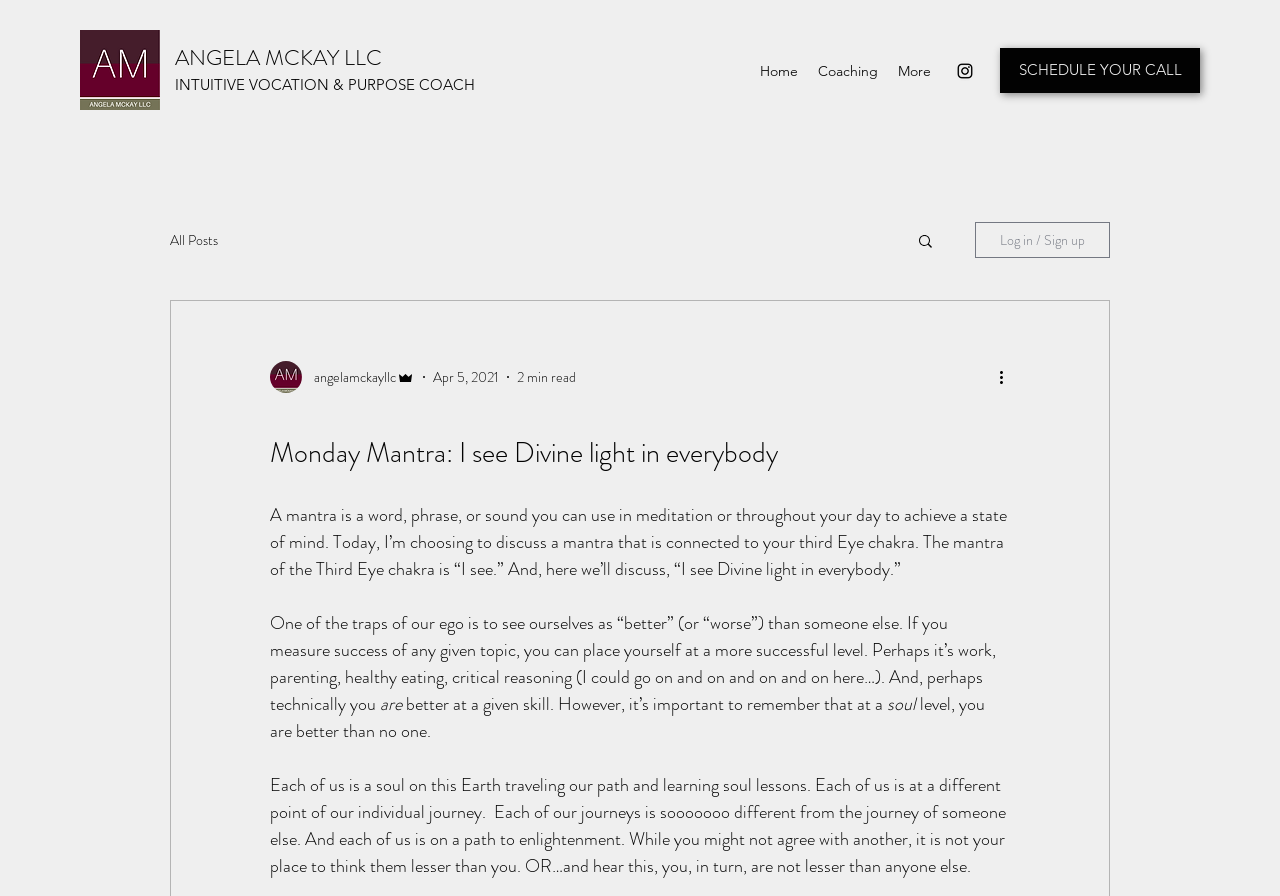Please provide a comprehensive answer to the question below using the information from the image: What is the estimated reading time of the blog post?

I determined the answer by looking at the generic element with the text '2 min read' which is likely to be the estimated reading time of the blog post.